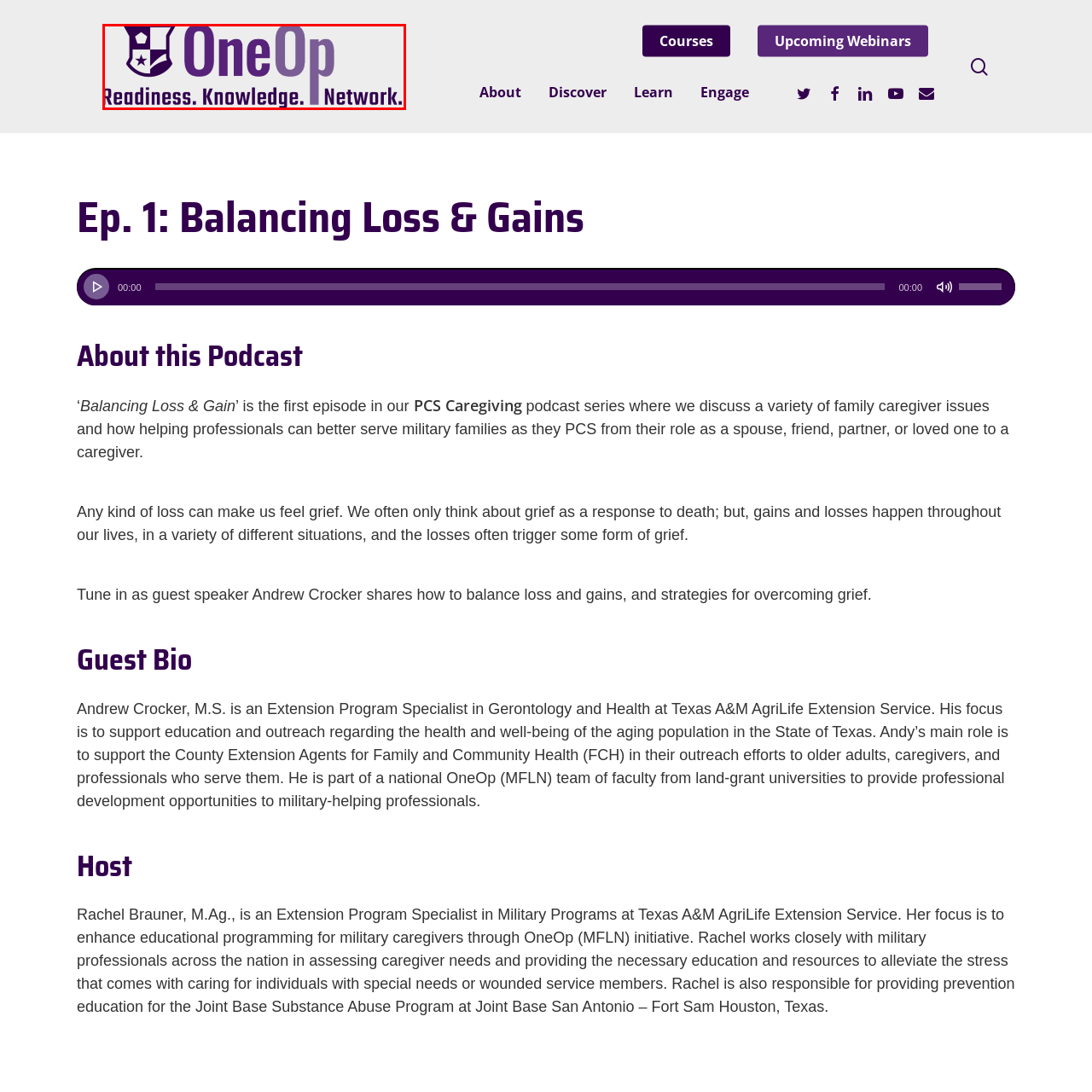What are the three phrases presented below the name 'OneOp'?
Pay attention to the image part enclosed by the red bounding box and answer the question using a single word or a short phrase.

Readiness. Knowledge. Network.